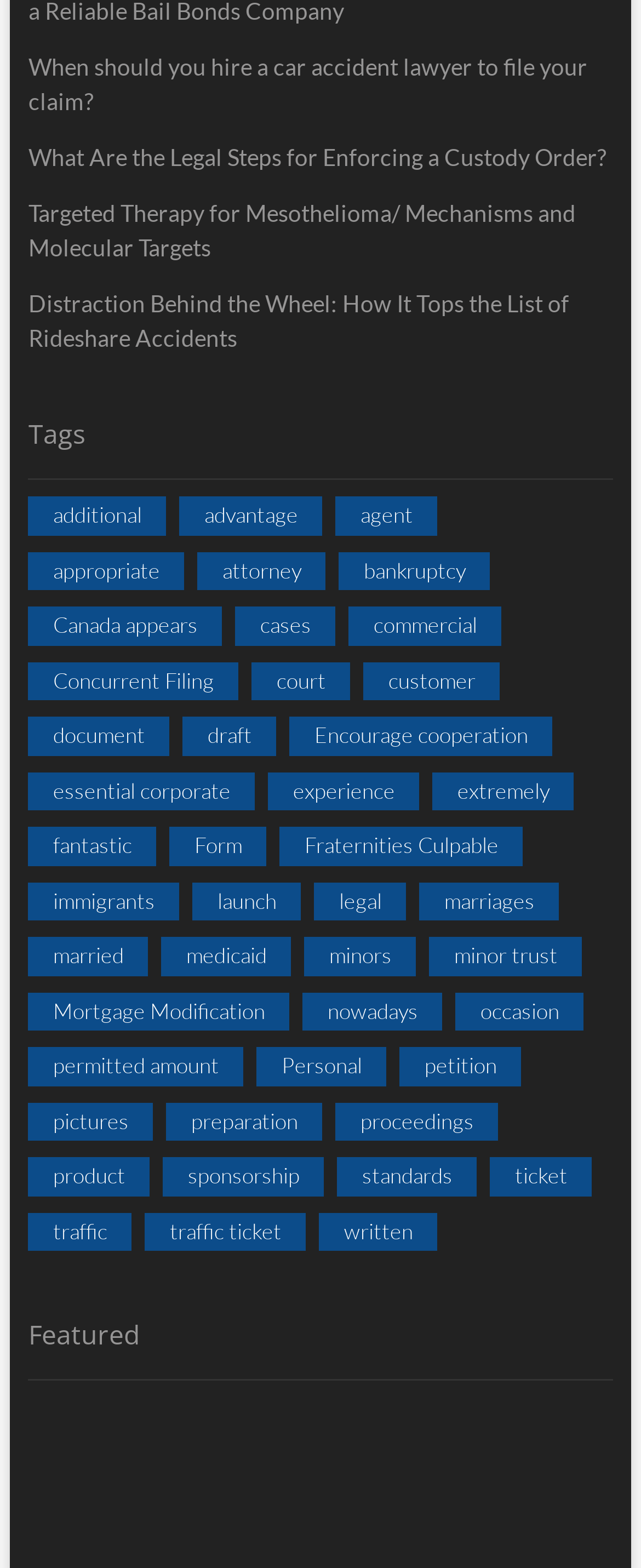Analyze the image and answer the question with as much detail as possible: 
How many tags are available on this webpage?

I counted the number of links under the 'Tags' heading, and there are 47 links, each representing a tag.